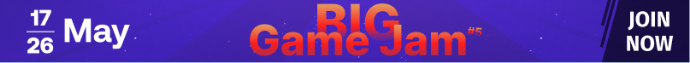What is the duration of the BIG Game Jam event?
Based on the image, answer the question with a single word or brief phrase.

May 17 to May 26